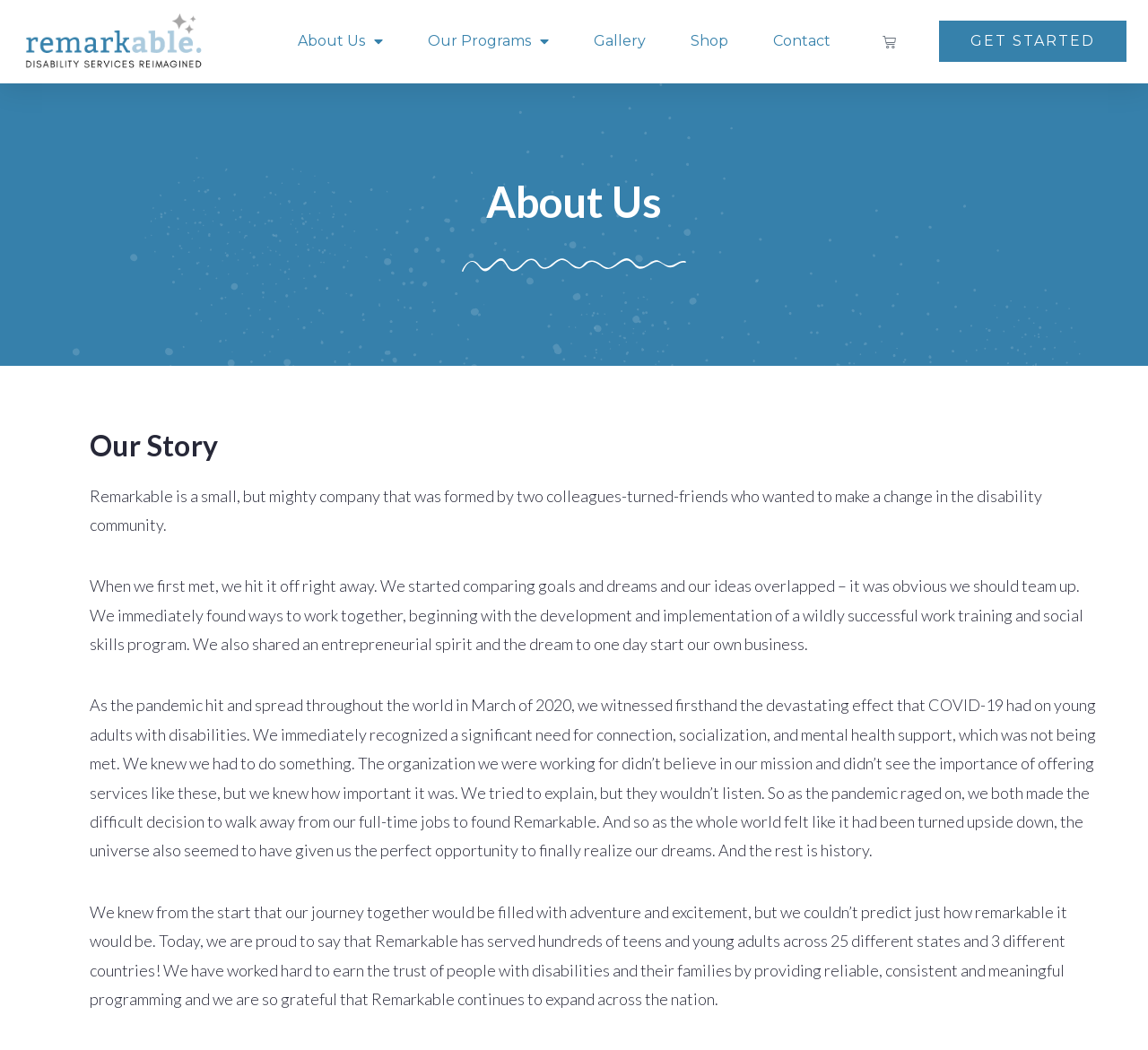Please give a succinct answer using a single word or phrase:
How many links are in the top navigation bar?

6